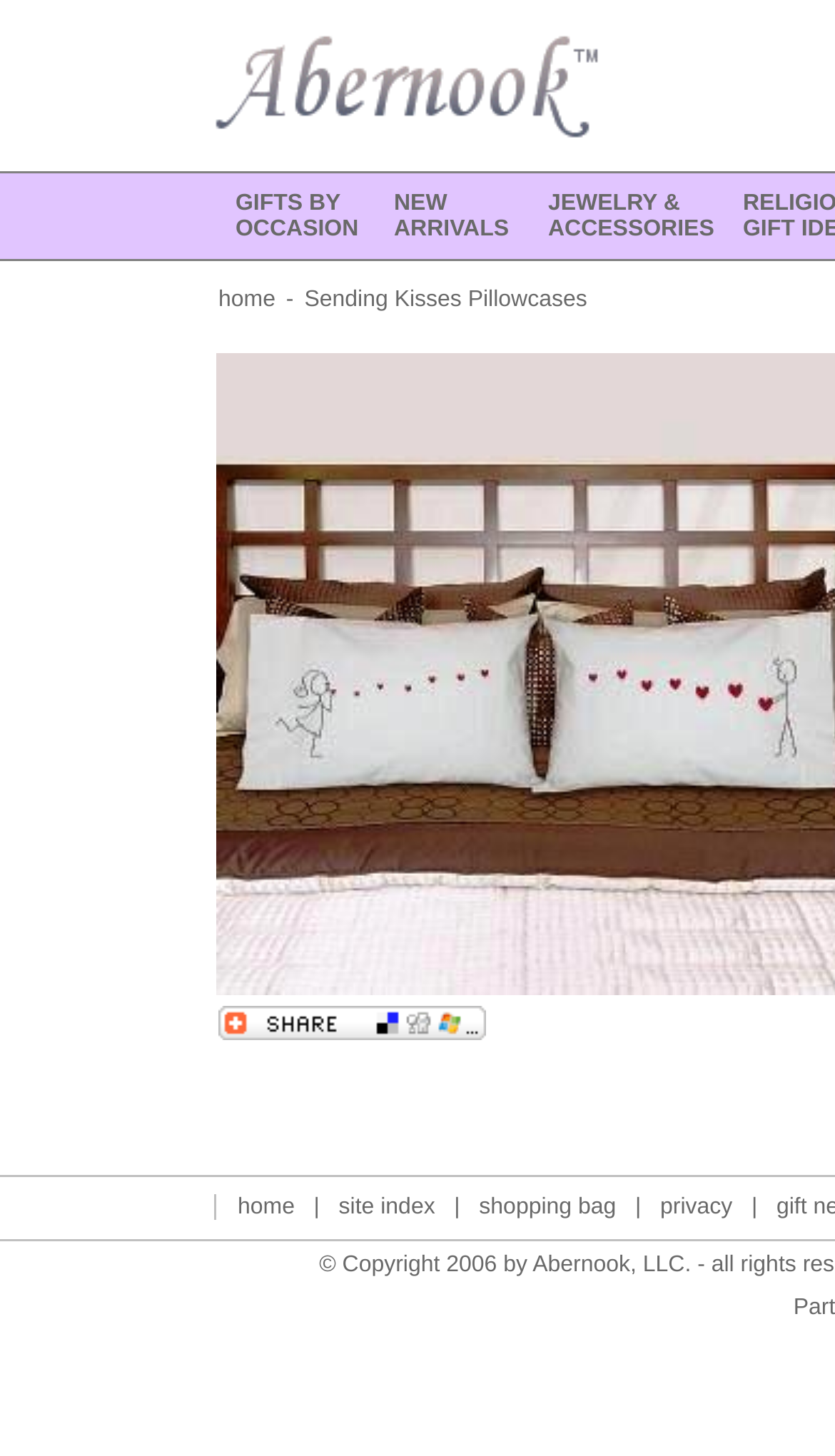Please identify the bounding box coordinates of the element's region that I should click in order to complete the following instruction: "View GIFTS BY OCCASION". The bounding box coordinates consist of four float numbers between 0 and 1, i.e., [left, top, right, bottom].

[0.282, 0.131, 0.437, 0.166]